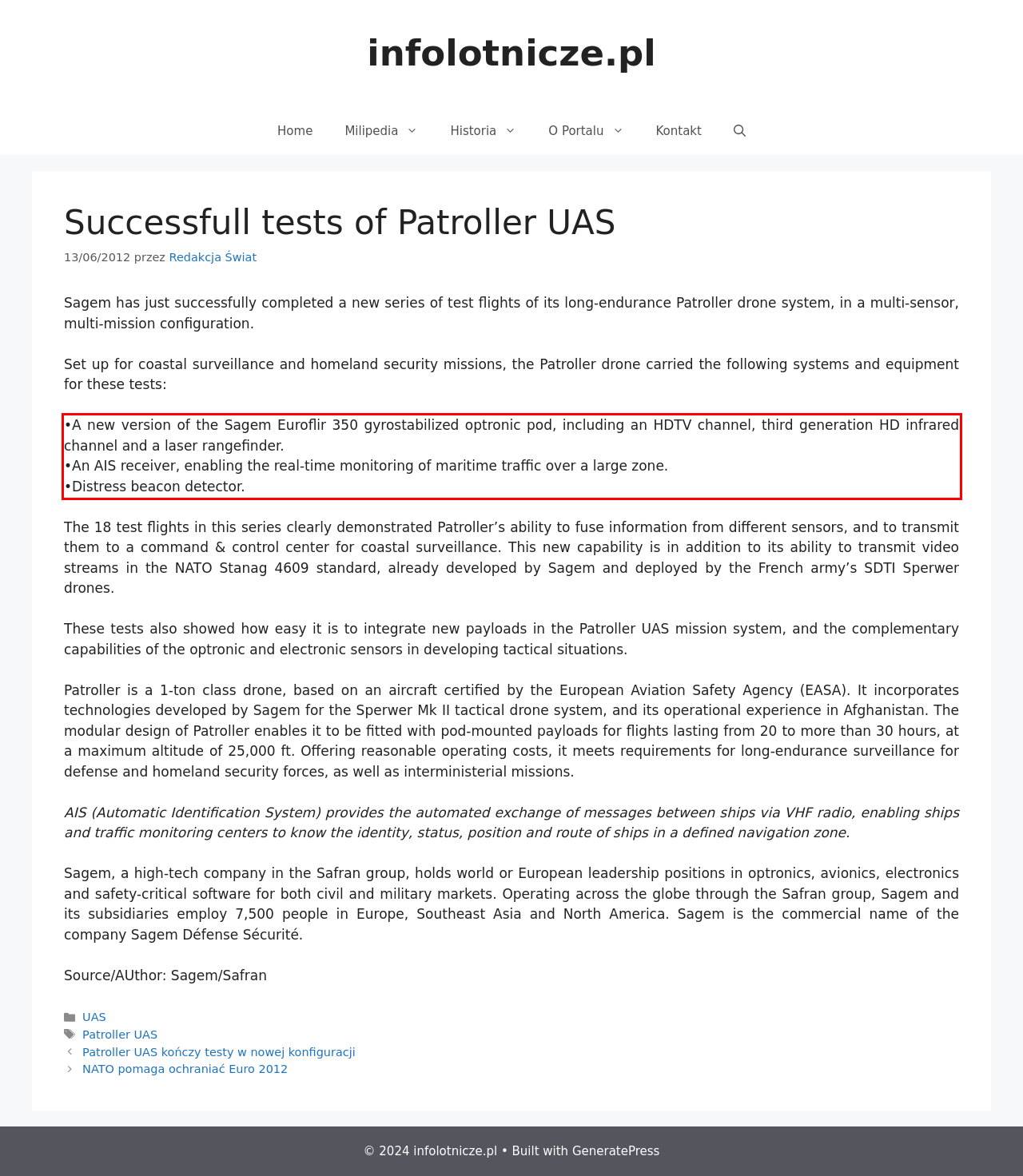Identify the text inside the red bounding box on the provided webpage screenshot by performing OCR.

•A new version of the Sagem Euroflir 350 gyrostabilized optronic pod, including an HDTV channel, third generation HD infrared channel and a laser rangefinder. •An AIS receiver, enabling the real-time monitoring of maritime traffic over a large zone. •Distress beacon detector.